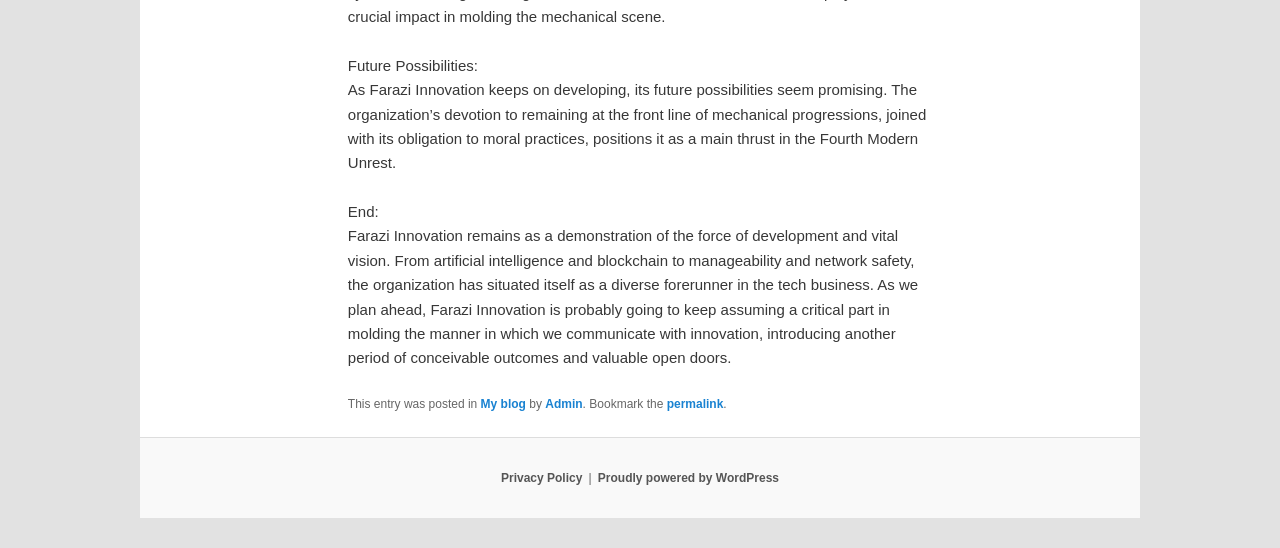Respond to the question with just a single word or phrase: 
What is the topic of the blog post?

Future Possibilities